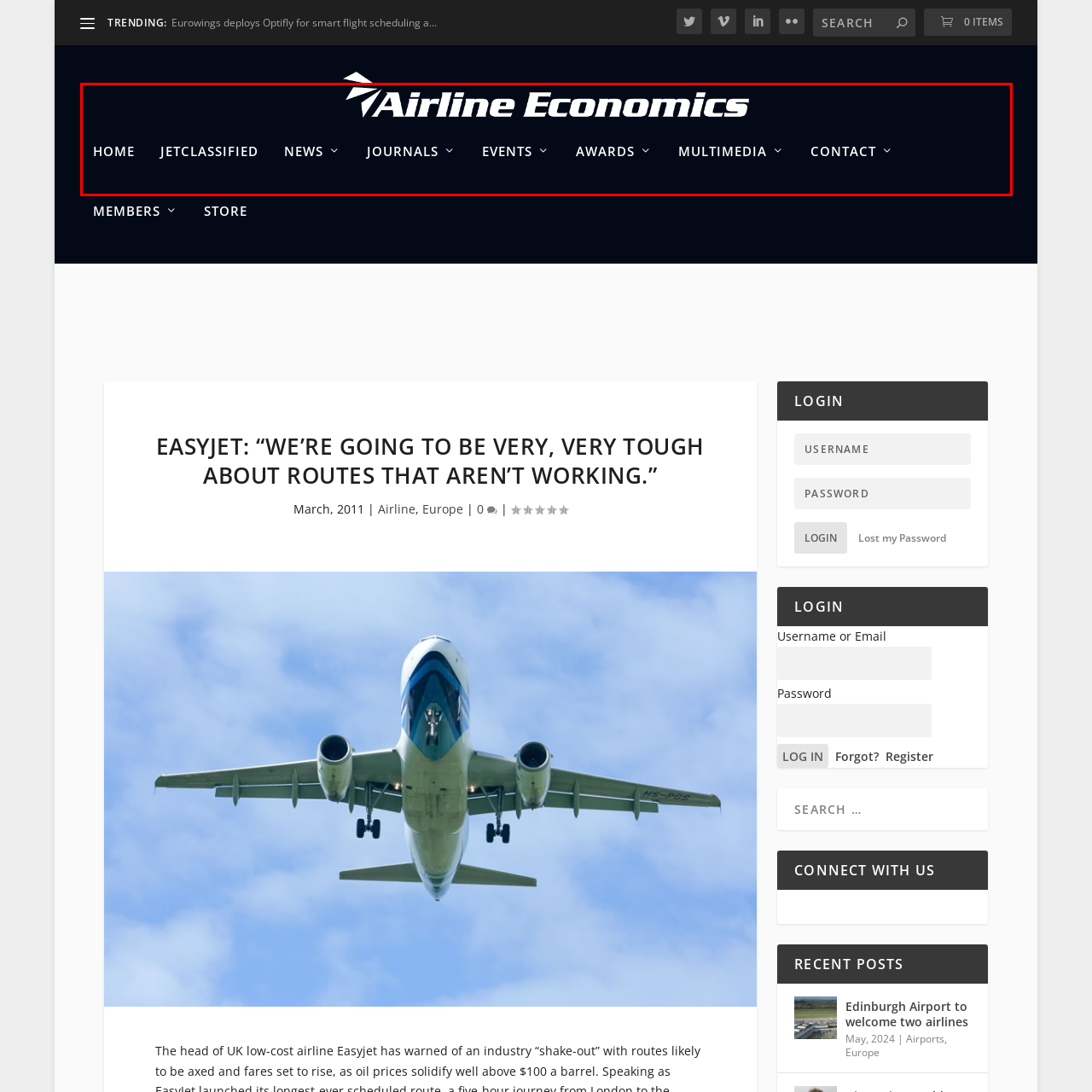How many sections are displayed in the navigation bar?
Observe the image within the red bounding box and respond to the question with a detailed answer, relying on the image for information.

The caption lists the key sections displayed in the navigation bar, which are HOME, JETCLASSIFIED, NEWS, JOURNALS, EVENTS, AWARDS, MULTIMEDIA, and CONTACT, totaling 8 sections.